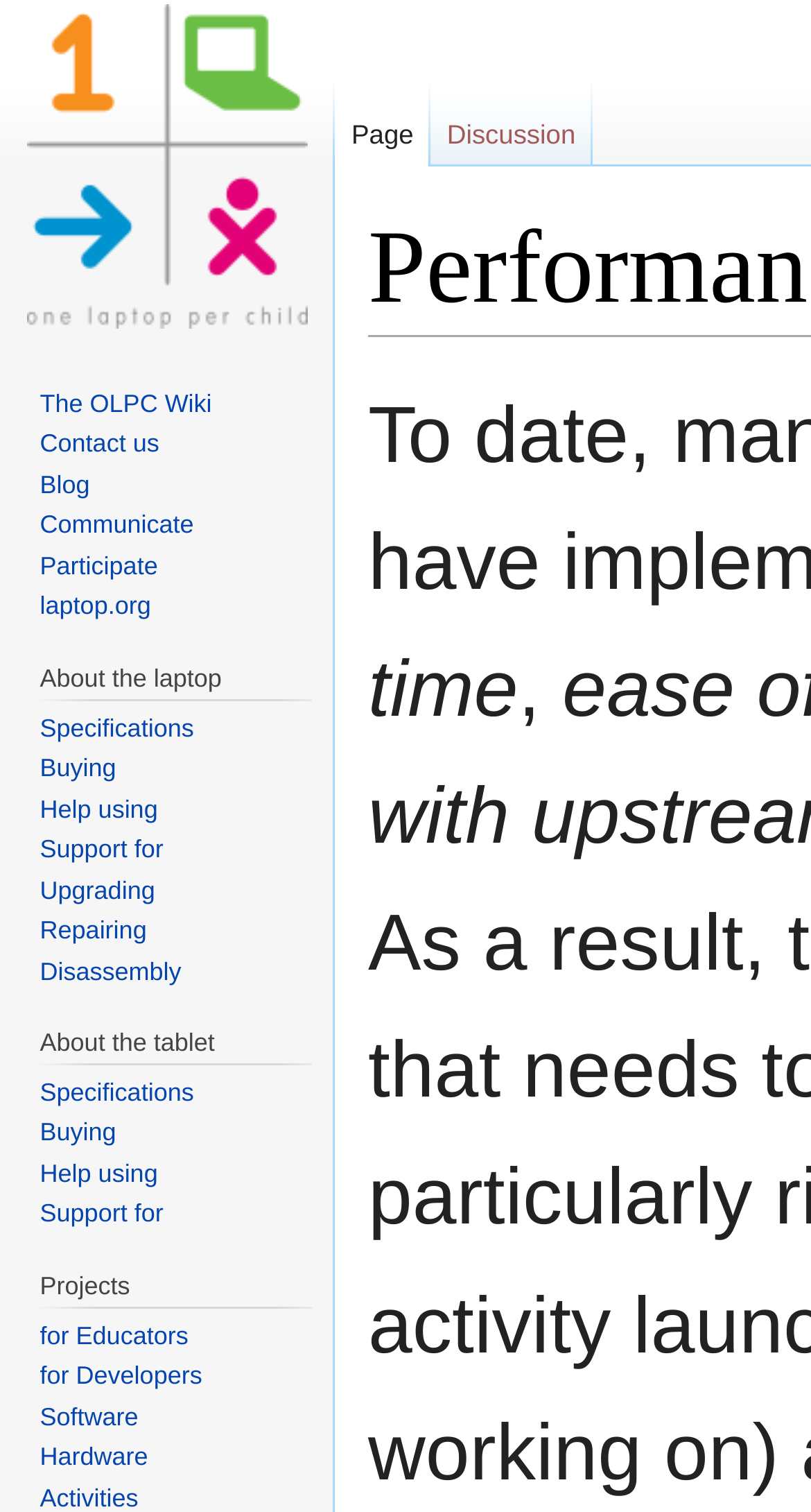Please find the bounding box for the UI component described as follows: "The OLPC Wiki".

[0.049, 0.257, 0.261, 0.276]